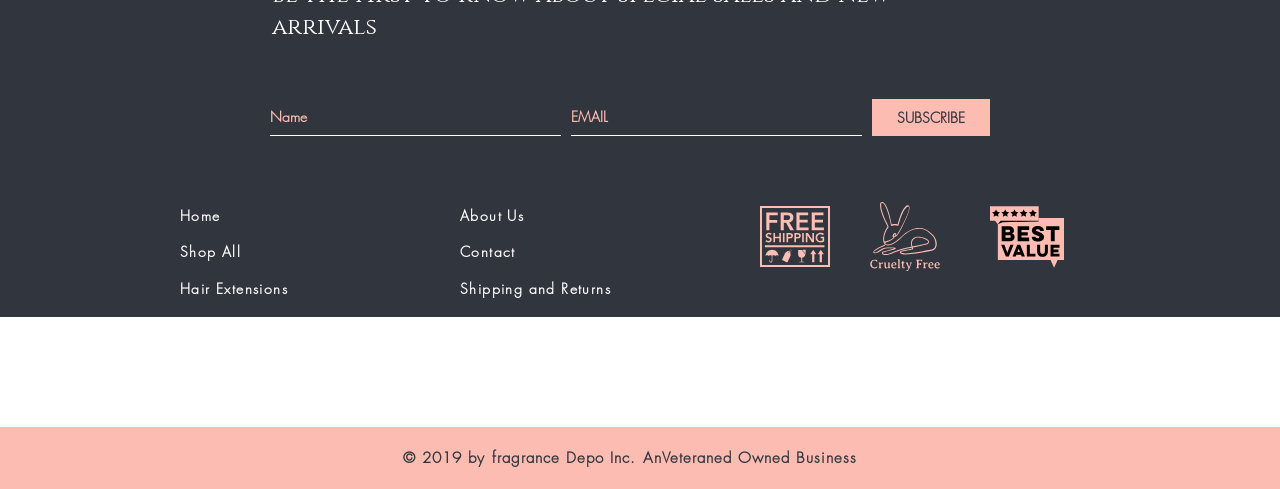Please give a succinct answer to the question in one word or phrase:
How many textboxes are on the webpage?

2